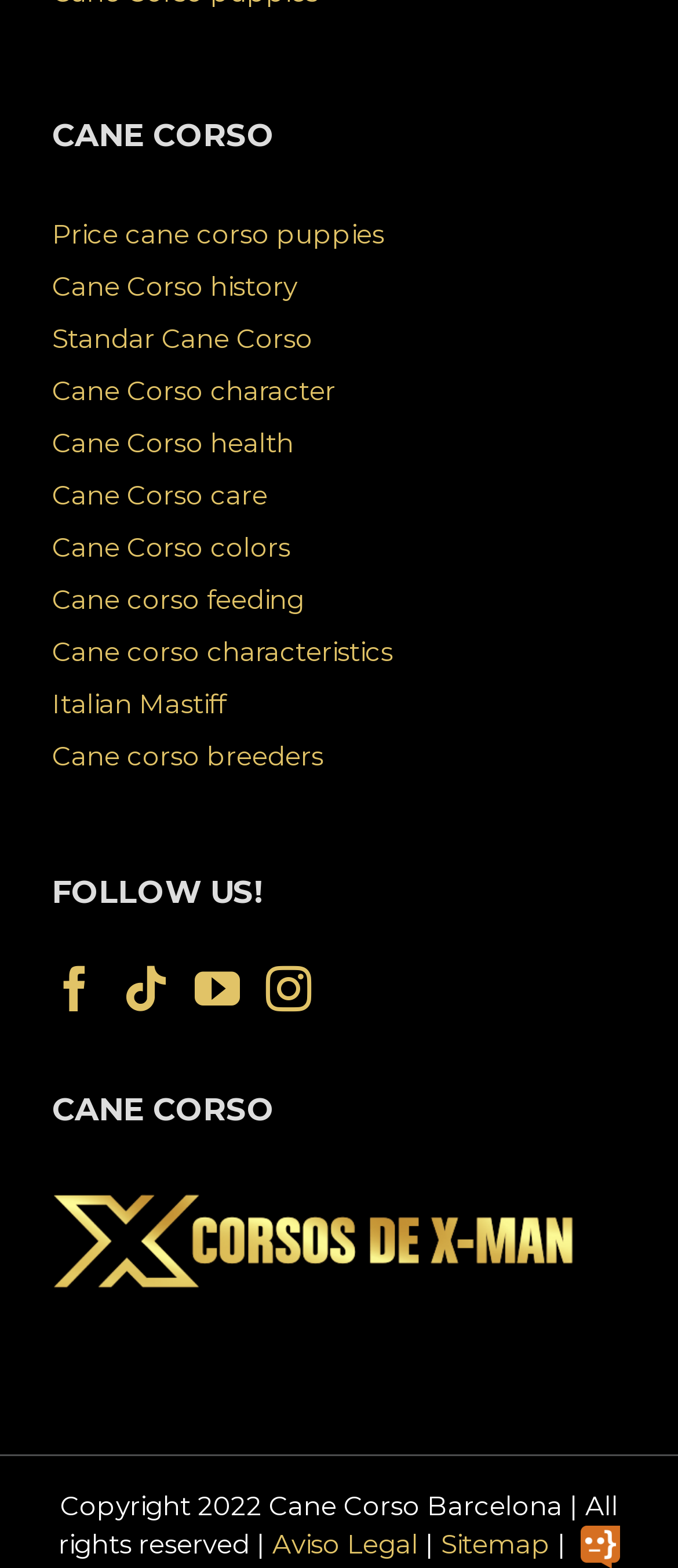Identify the bounding box coordinates of the section to be clicked to complete the task described by the following instruction: "Learn about Cane Corso history". The coordinates should be four float numbers between 0 and 1, formatted as [left, top, right, bottom].

[0.077, 0.172, 0.438, 0.193]